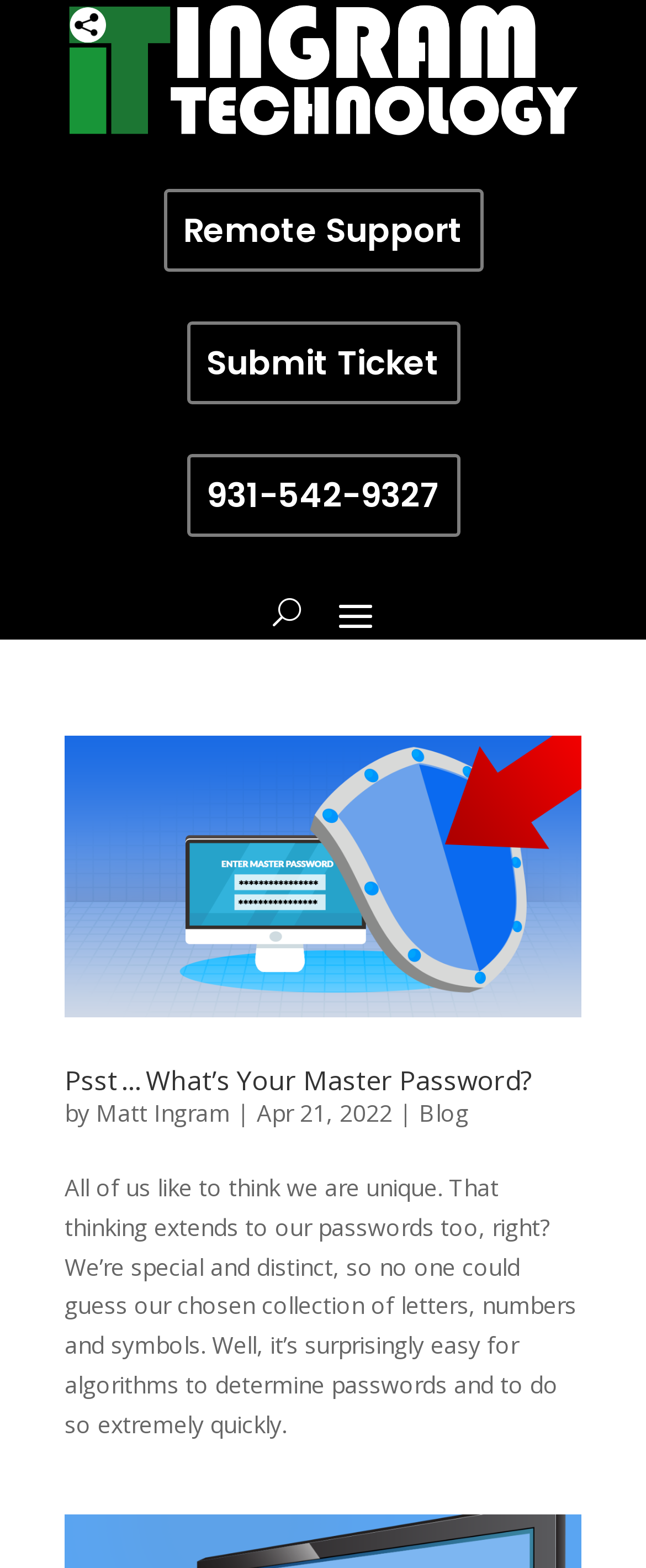Give a short answer to this question using one word or a phrase:
What is the purpose of the 'Submit Ticket' link?

To submit a ticket